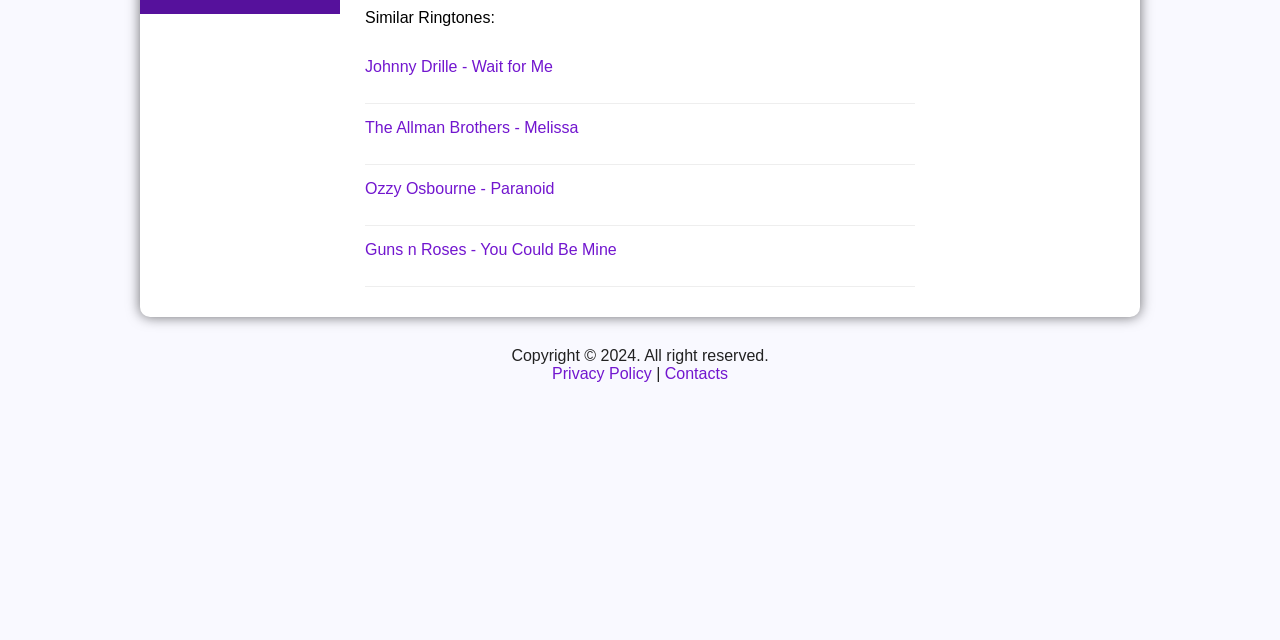Using the description "Contacts", predict the bounding box of the relevant HTML element.

[0.519, 0.57, 0.569, 0.597]